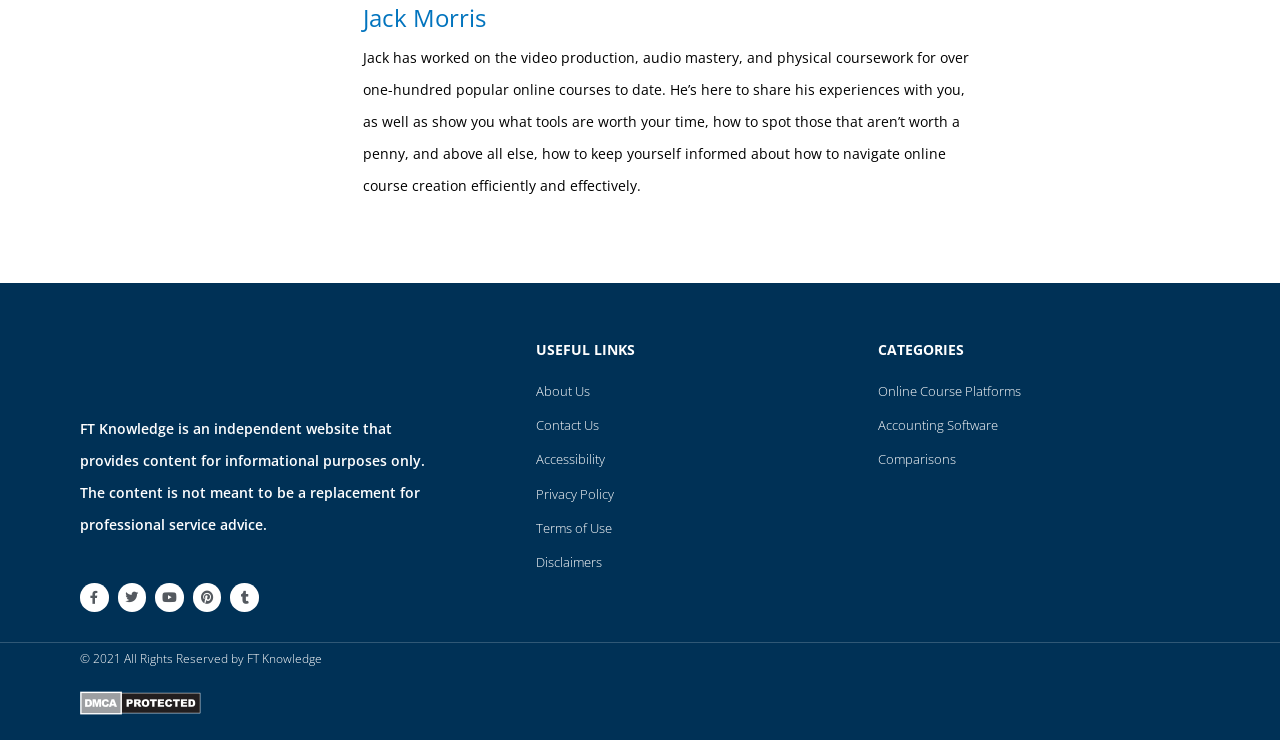What is the copyright year of the website?
Look at the image and answer the question with a single word or phrase.

2021